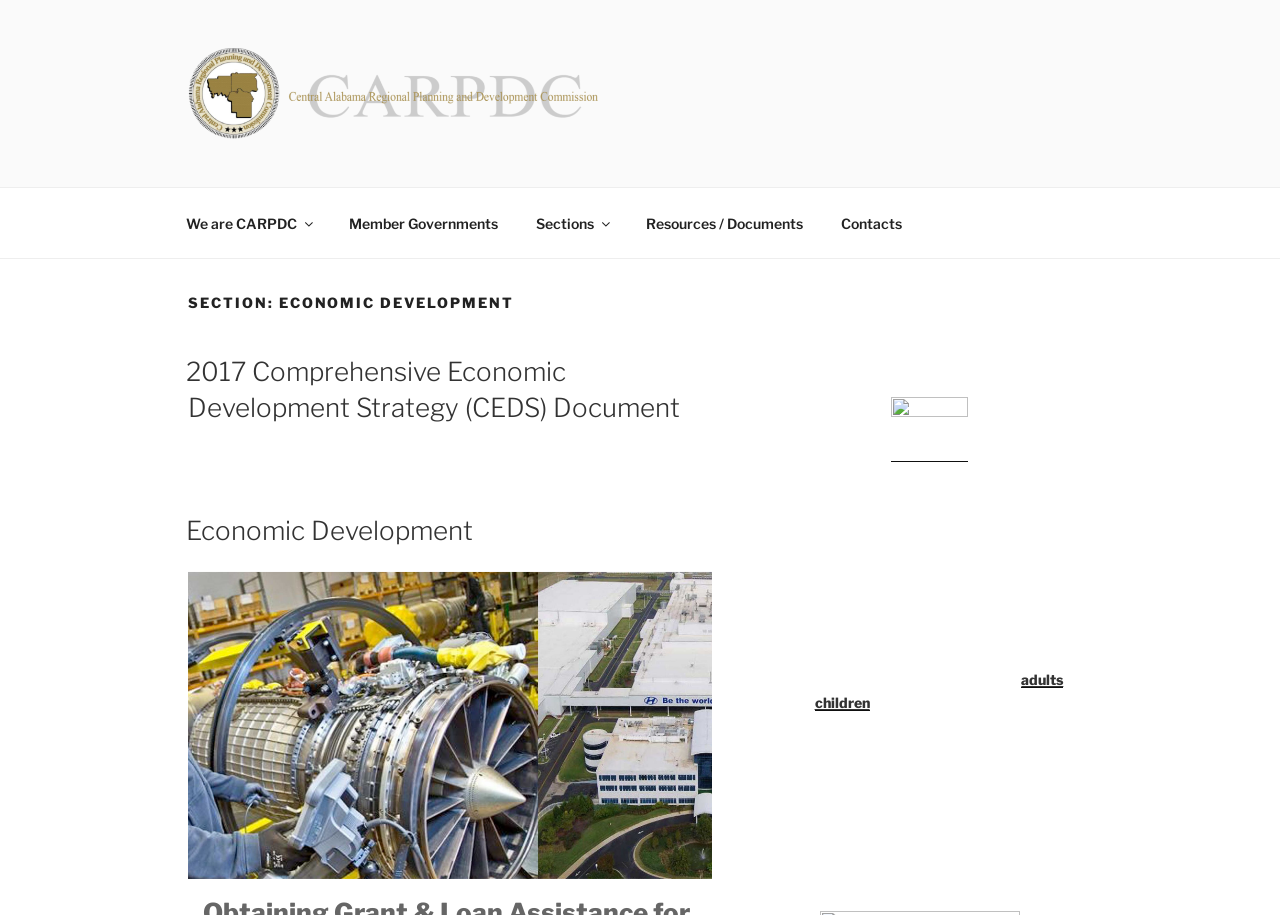Provide the bounding box coordinates for the UI element that is described by this text: "Sections". The coordinates should be in the form of four float numbers between 0 and 1: [left, top, right, bottom].

[0.405, 0.217, 0.488, 0.271]